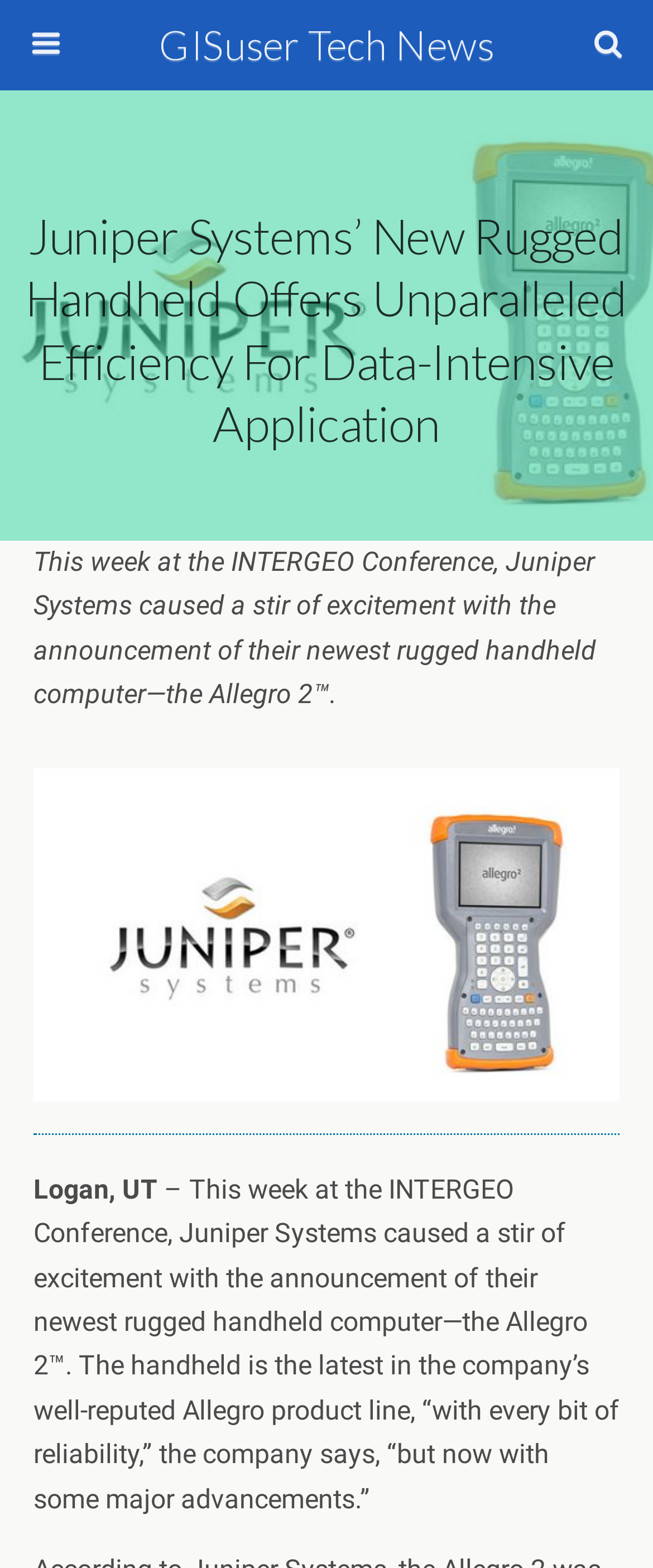Please identify the primary heading on the webpage and return its text.

Juniper Systems’ New Rugged Handheld Offers Unparalleled Efficiency For Data-Intensive Application